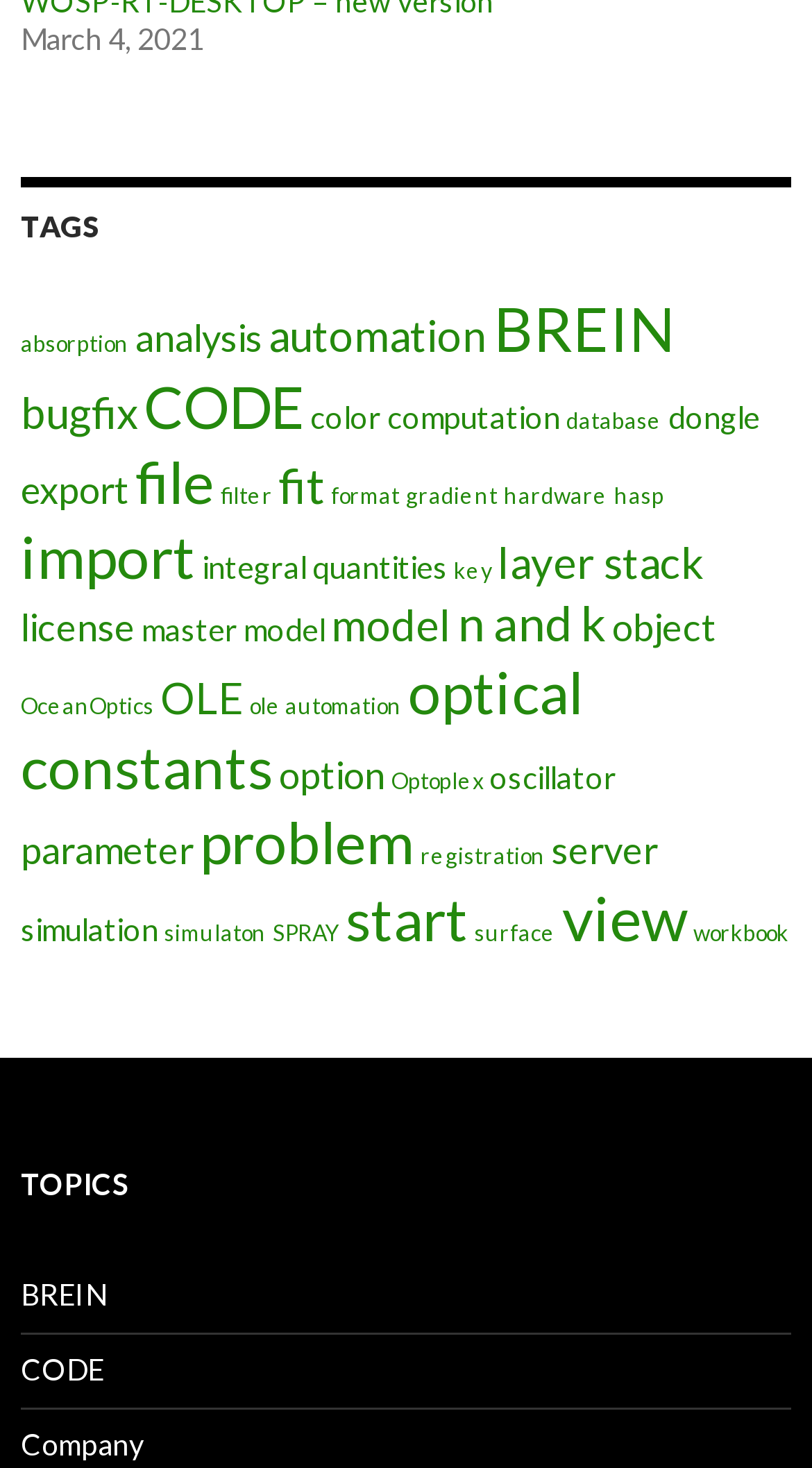Please determine the bounding box coordinates of the section I need to click to accomplish this instruction: "explore optical constants".

[0.026, 0.447, 0.718, 0.546]